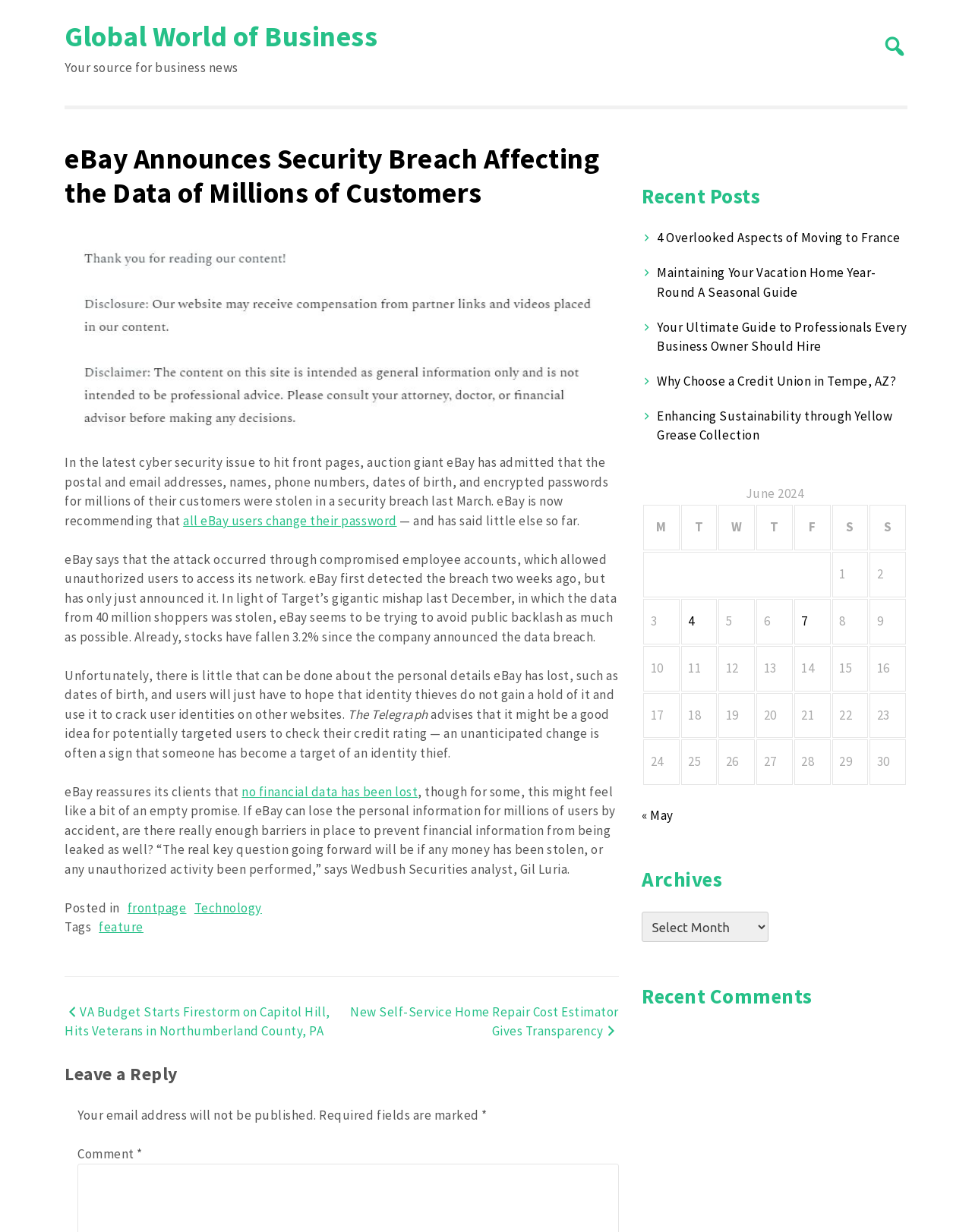Locate the bounding box coordinates of the clickable area needed to fulfill the instruction: "Change your eBay password".

[0.188, 0.416, 0.408, 0.429]